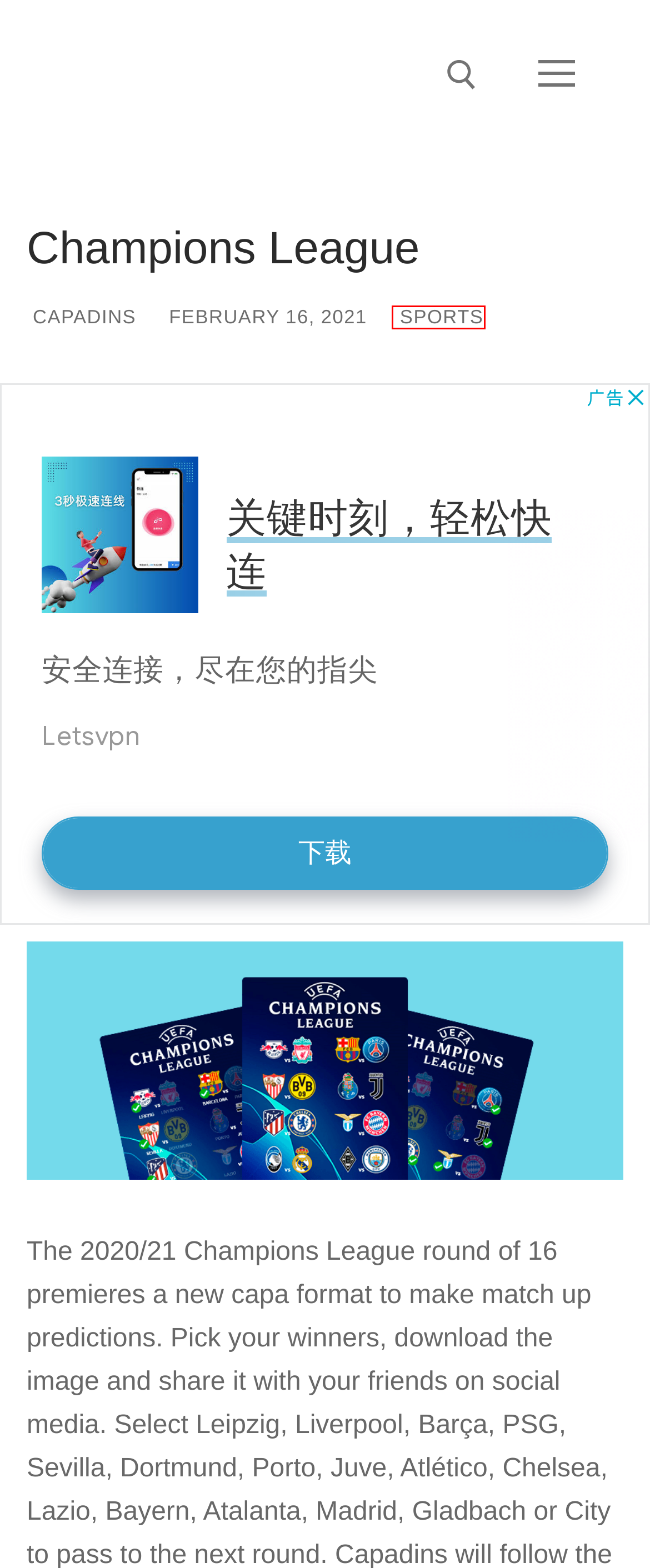You are given a webpage screenshot where a red bounding box highlights an element. Determine the most fitting webpage description for the new page that loads after clicking the element within the red bounding box. Here are the candidates:
A. Champions League | Capadins
B. Sports – Capadins
C. Nueva Landing (Titulo Disabled) – Capadins
D. About – Capadins
E. Privacy Policy – Capadins
F. capadins – Capadins
G. League of Legends Worlds 2021 – Capadins
H. Europa League – Capadins

B